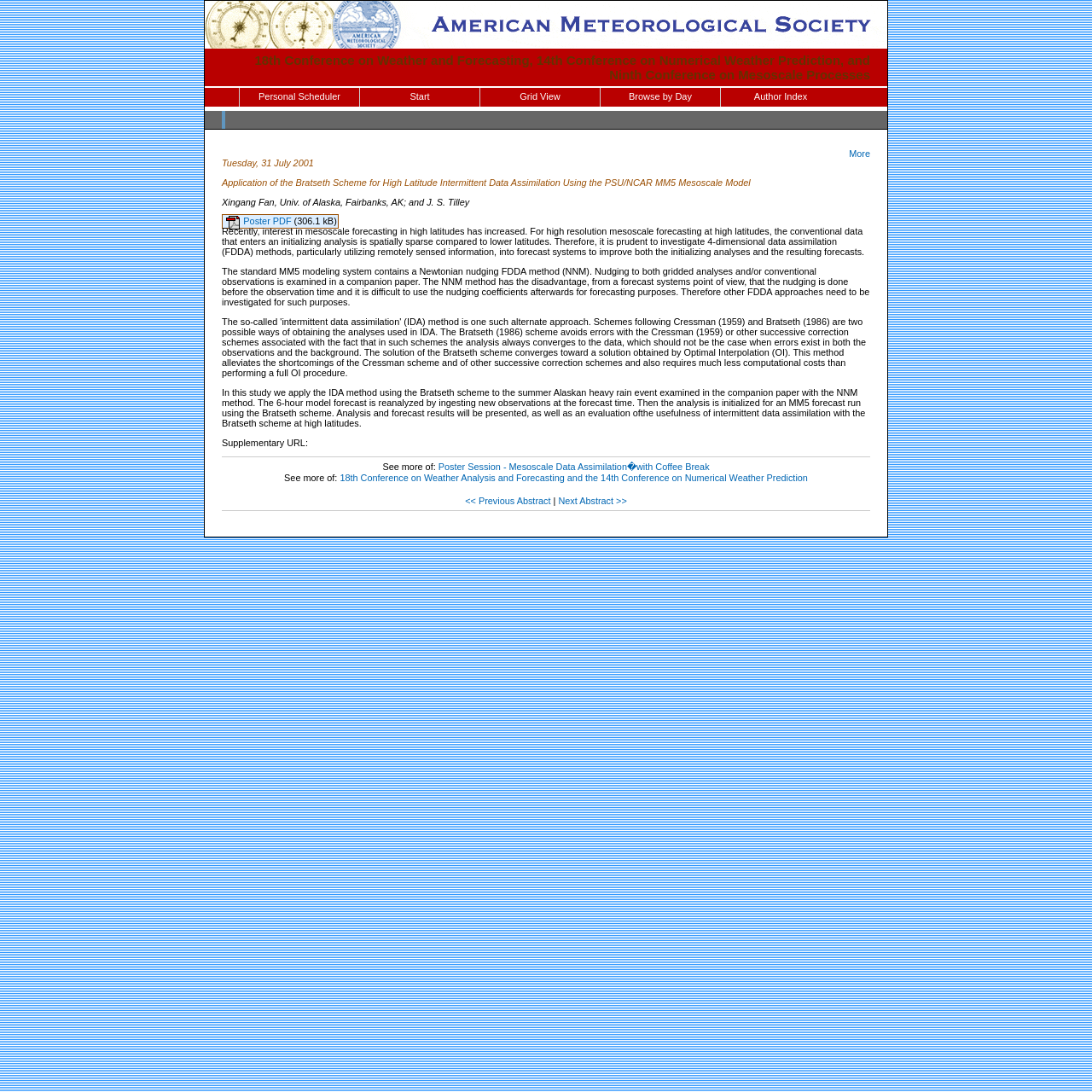Identify the bounding box for the described UI element: "Next Abstract >>".

[0.511, 0.454, 0.574, 0.464]